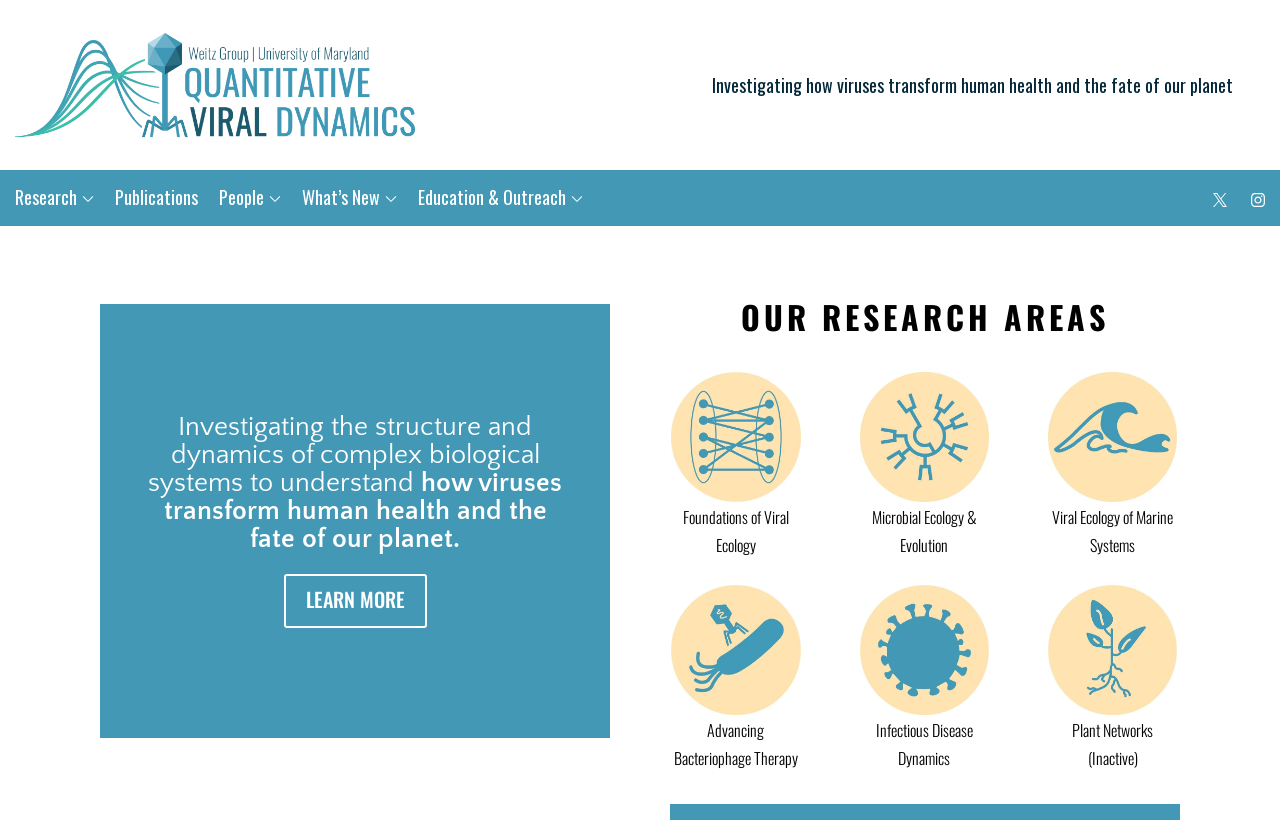Observe the image and answer the following question in detail: What is the purpose of the 'LEARN MORE' button?

The 'LEARN MORE' button is located below the text 'Investigating the structure and dynamics of complex biological systems to understand how viruses transform human health and the fate of our planet', suggesting that it is intended to provide more information about the organization's research.